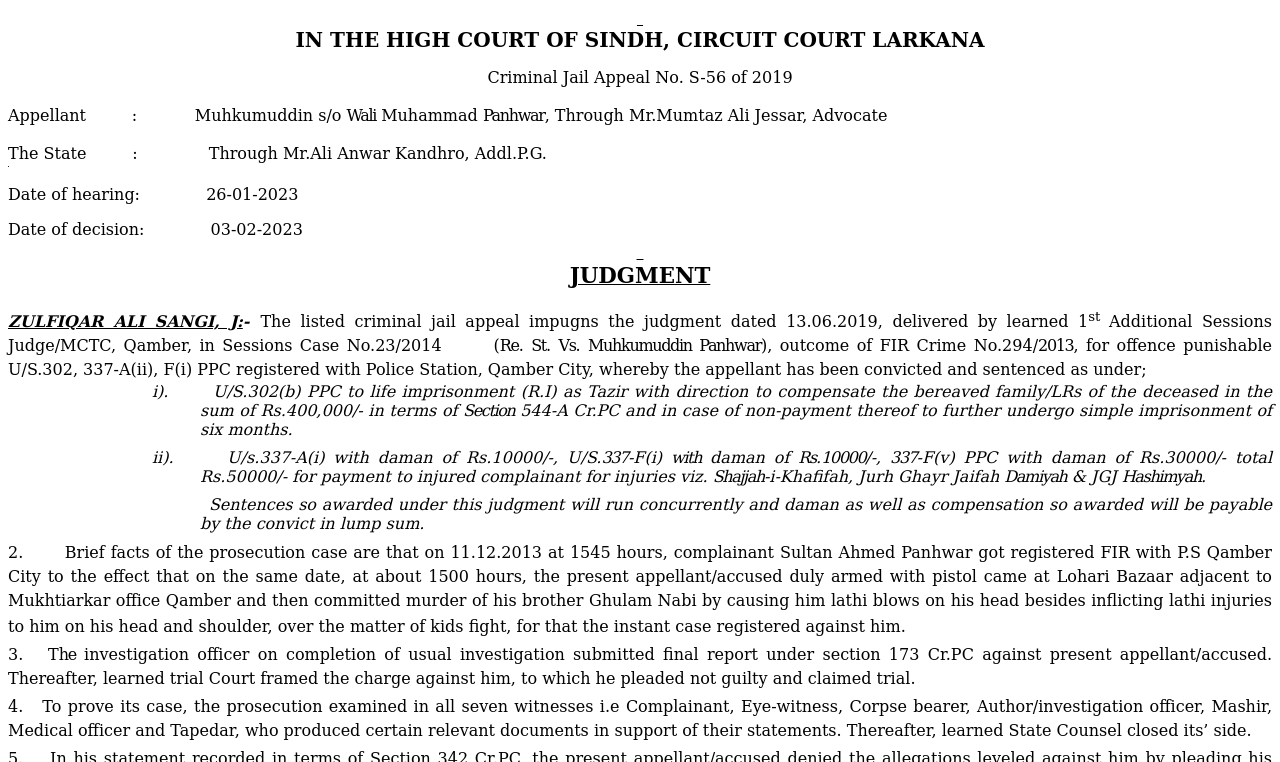What is the date of hearing?
Answer with a single word or phrase, using the screenshot for reference.

26-01-2023